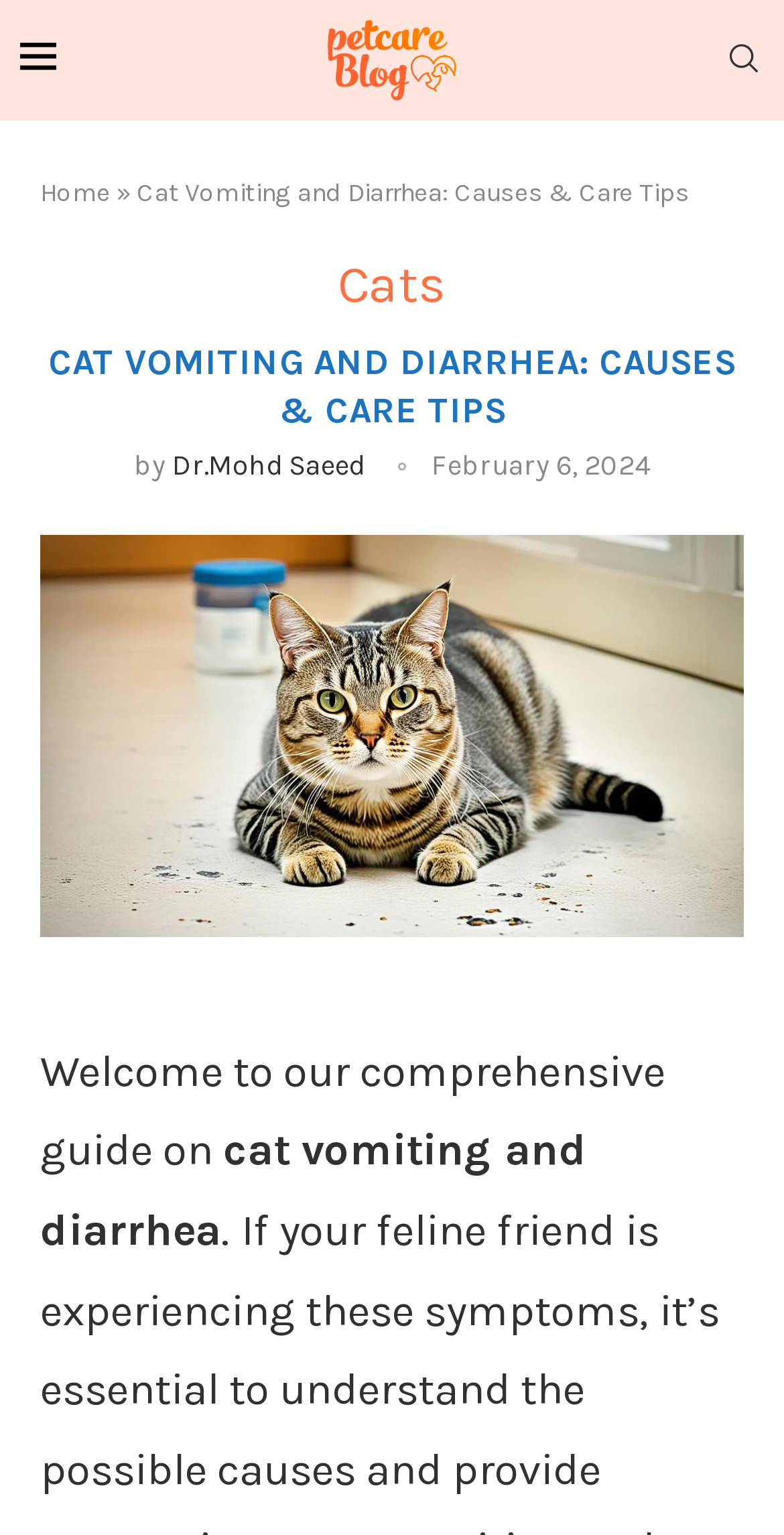Predict the bounding box of the UI element based on this description: "Home".

[0.051, 0.114, 0.146, 0.136]